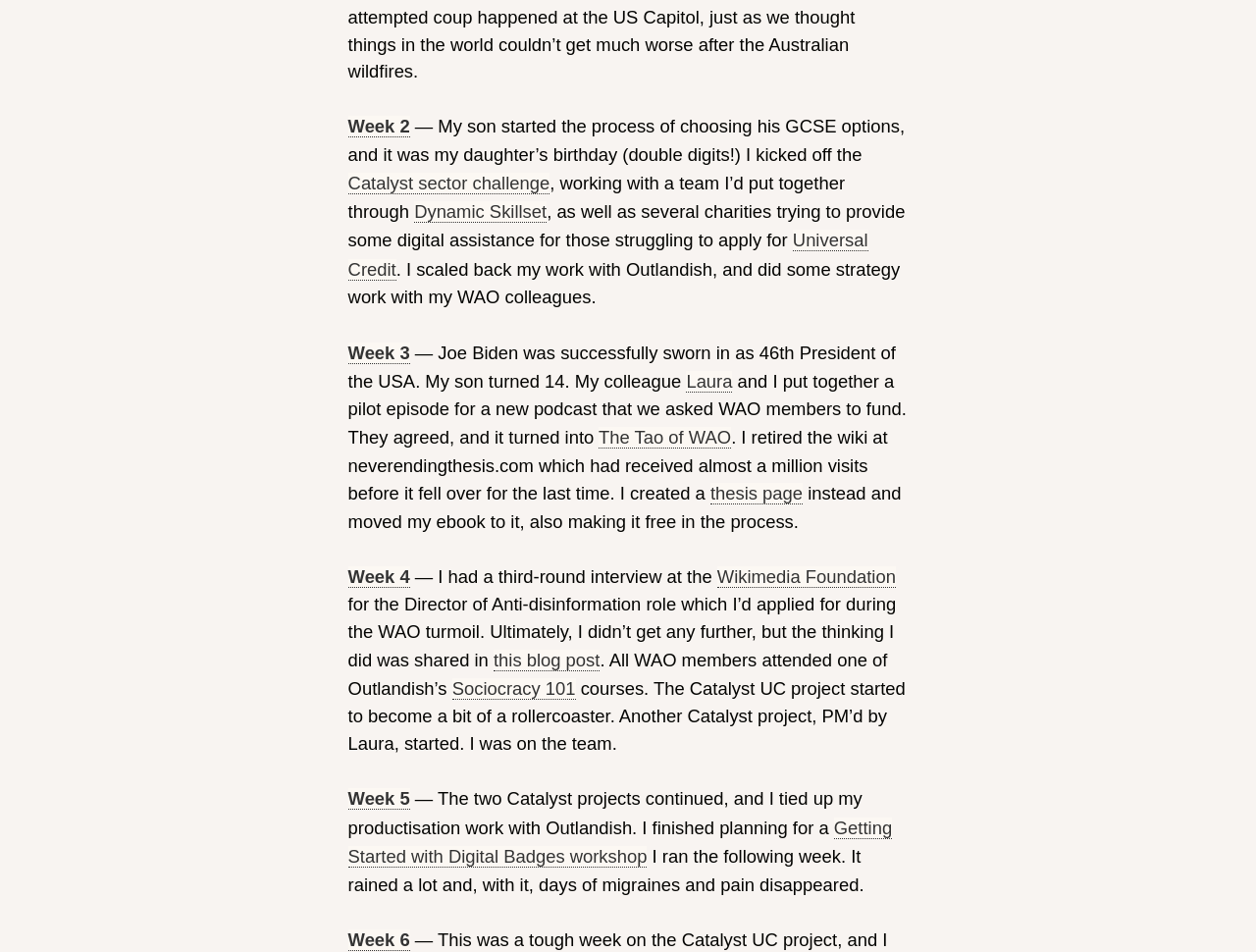Use a single word or phrase to answer the question:
What is the name of the podcast?

The Tao of WAO